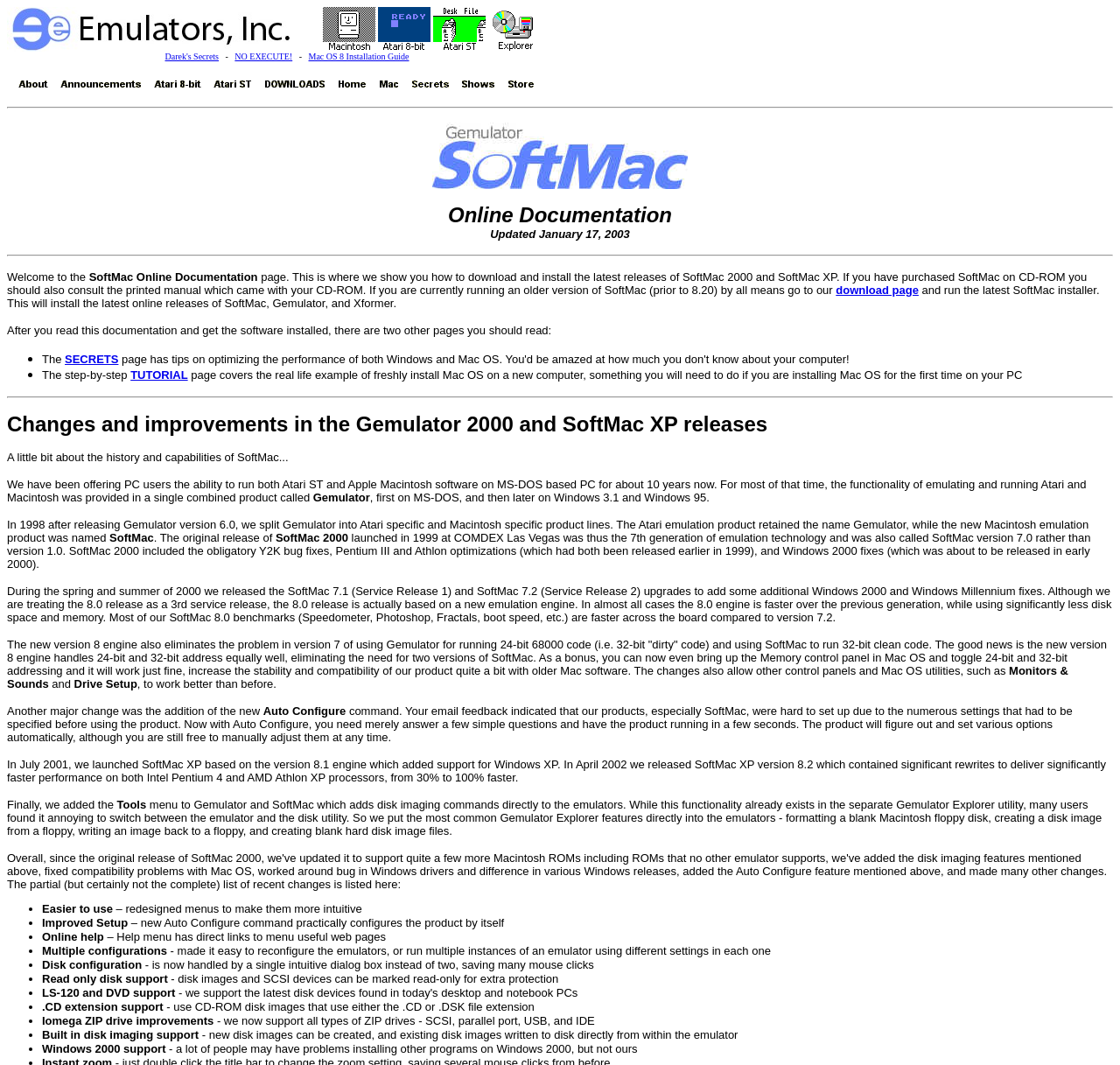Please locate the bounding box coordinates for the element that should be clicked to achieve the following instruction: "Go to the download page". Ensure the coordinates are given as four float numbers between 0 and 1, i.e., [left, top, right, bottom].

[0.746, 0.266, 0.82, 0.279]